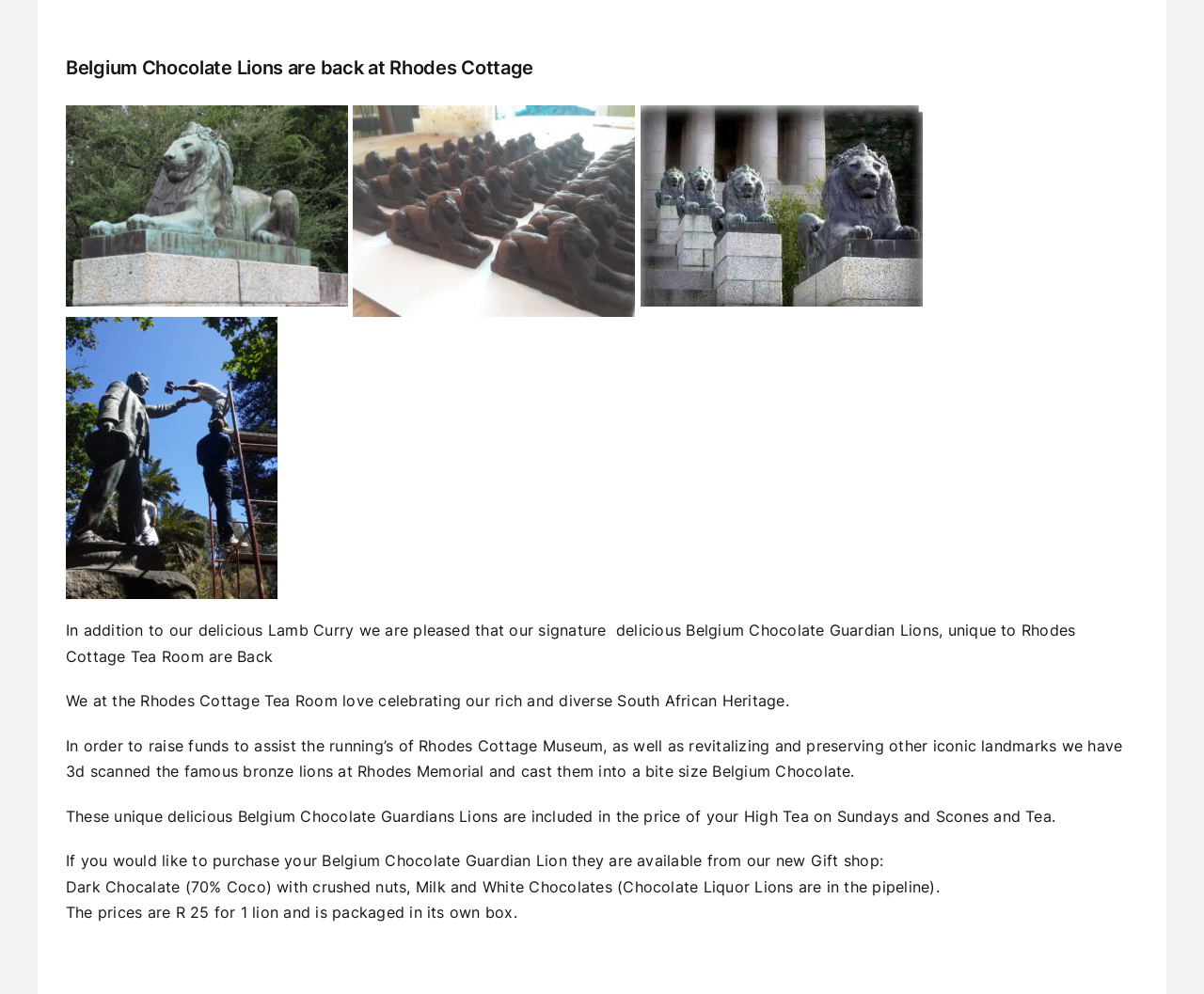Kindly respond to the following question with a single word or a brief phrase: 
How many types of chocolate are available for the Guardian Lions?

Three